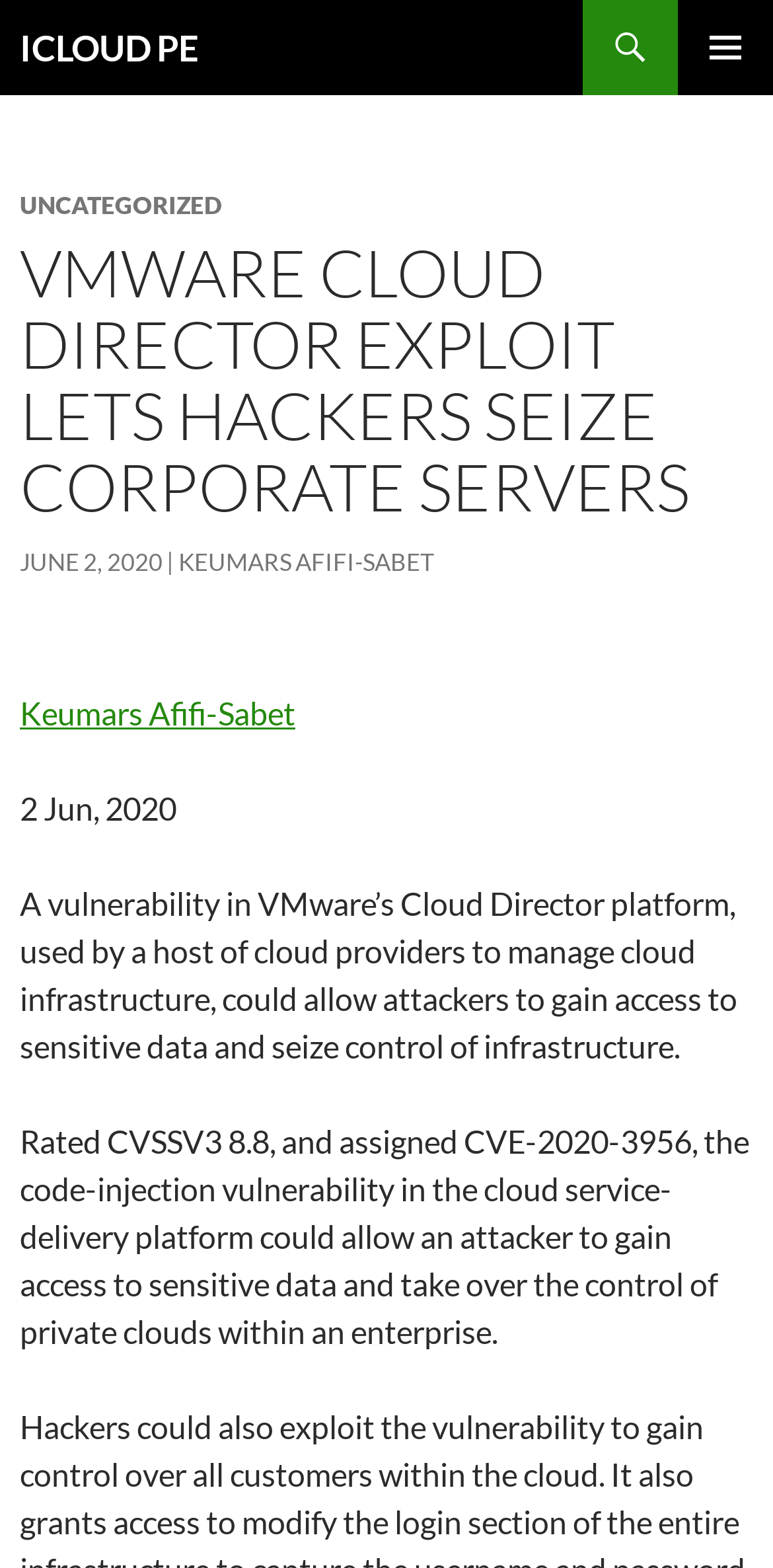What is the category of the article?
Using the image as a reference, deliver a detailed and thorough answer to the question.

I found the category of the article by looking at the header section of the webpage, where it says 'UNCATEGORIZED'.